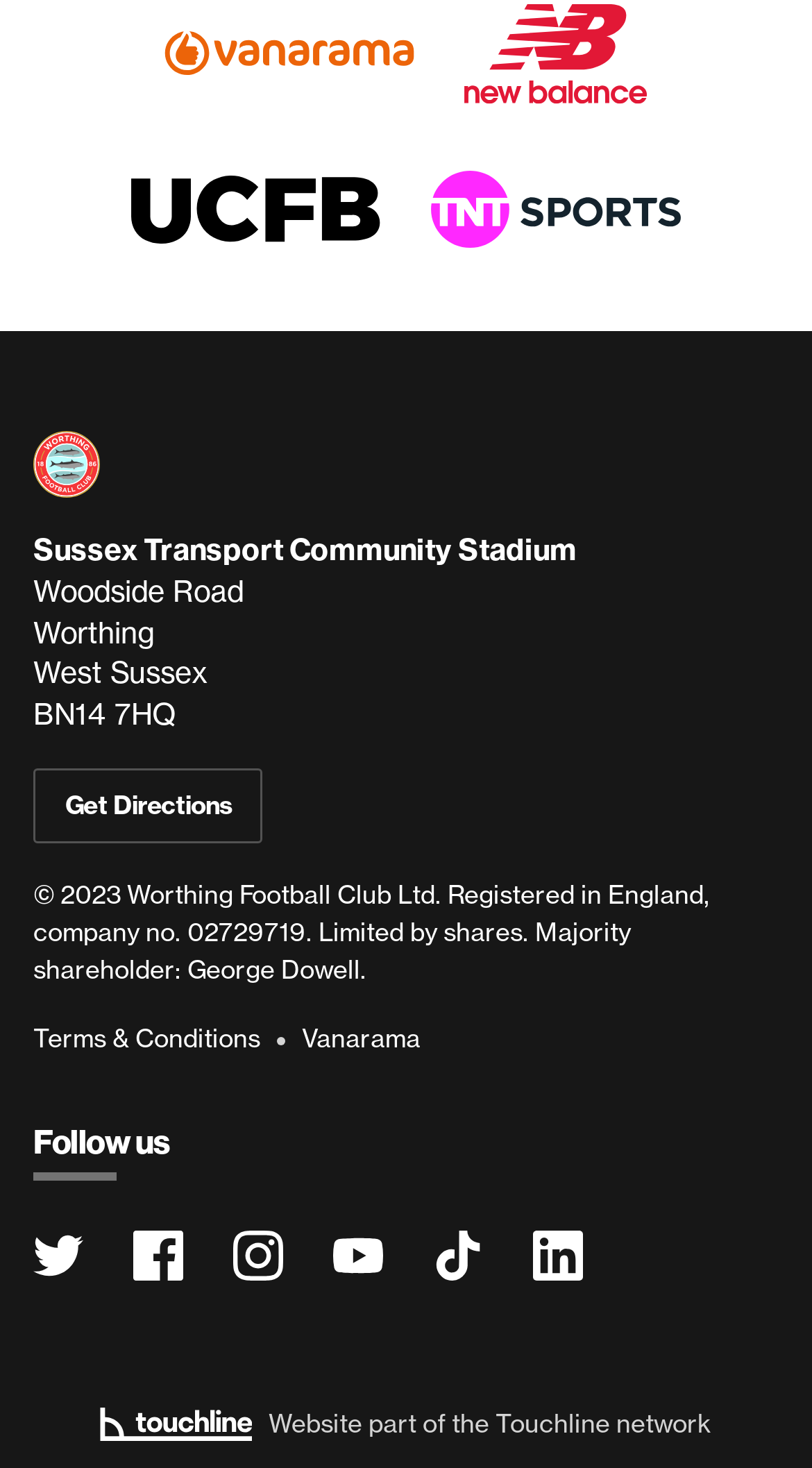Find the bounding box coordinates of the area to click in order to follow the instruction: "Click on Get Directions".

[0.041, 0.524, 0.324, 0.575]